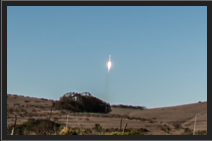Describe the image with as much detail as possible.

The image captures a spectacular moment of the SpaceX Falcon 9 rocket's liftoff, showcasing the powerful ascent as it pierces through the clear blue sky. The rocket is illustrated against a backdrop of rolling hills, with lingering smoke tracing its path upwards, symbolizing the precision and engineering marvel of modern space exploration. This photograph reflects the excitement of the first Falcon 9 rocket launch from Vandenberg Air Force Base, marking a significant milestone for SpaceX. The shot provides a glimpse of the enthusiasm and dedication of astrotourists and space enthusiasts who traveled to witness this monumental event.